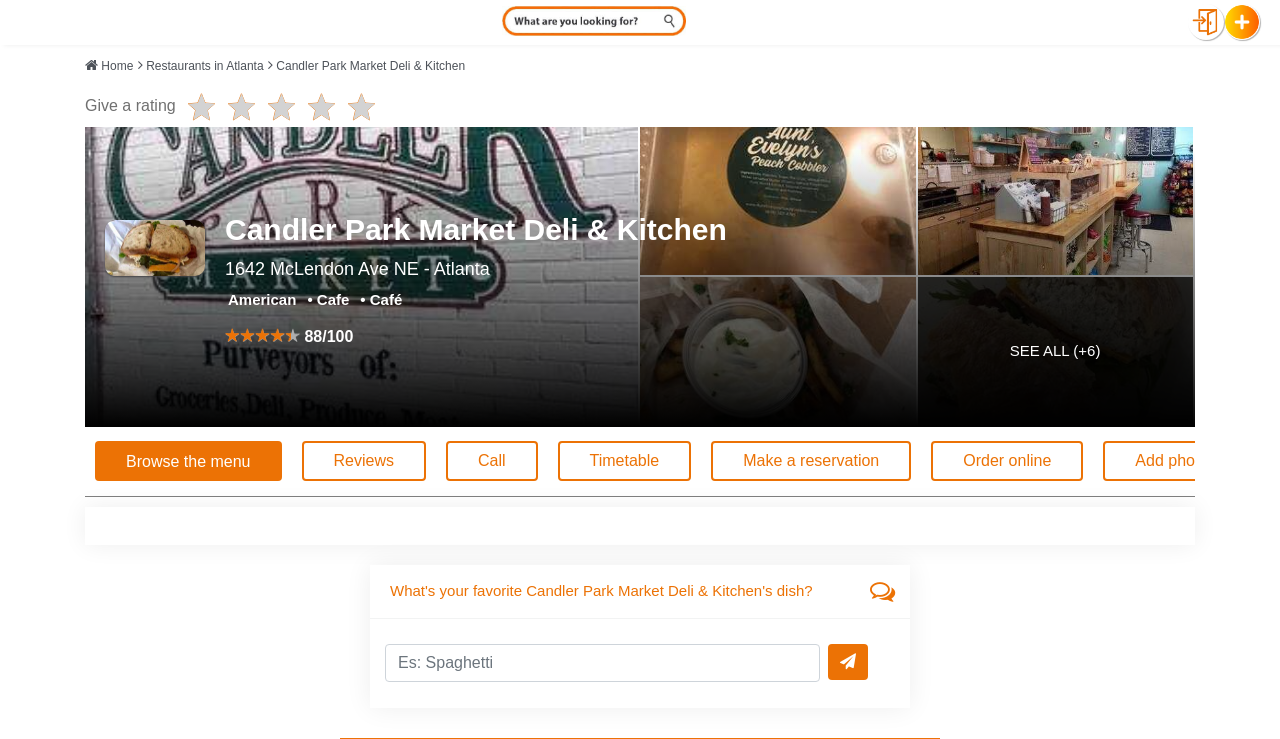Extract the bounding box of the UI element described as: "Restaurants in Atlanta".

[0.114, 0.08, 0.206, 0.099]